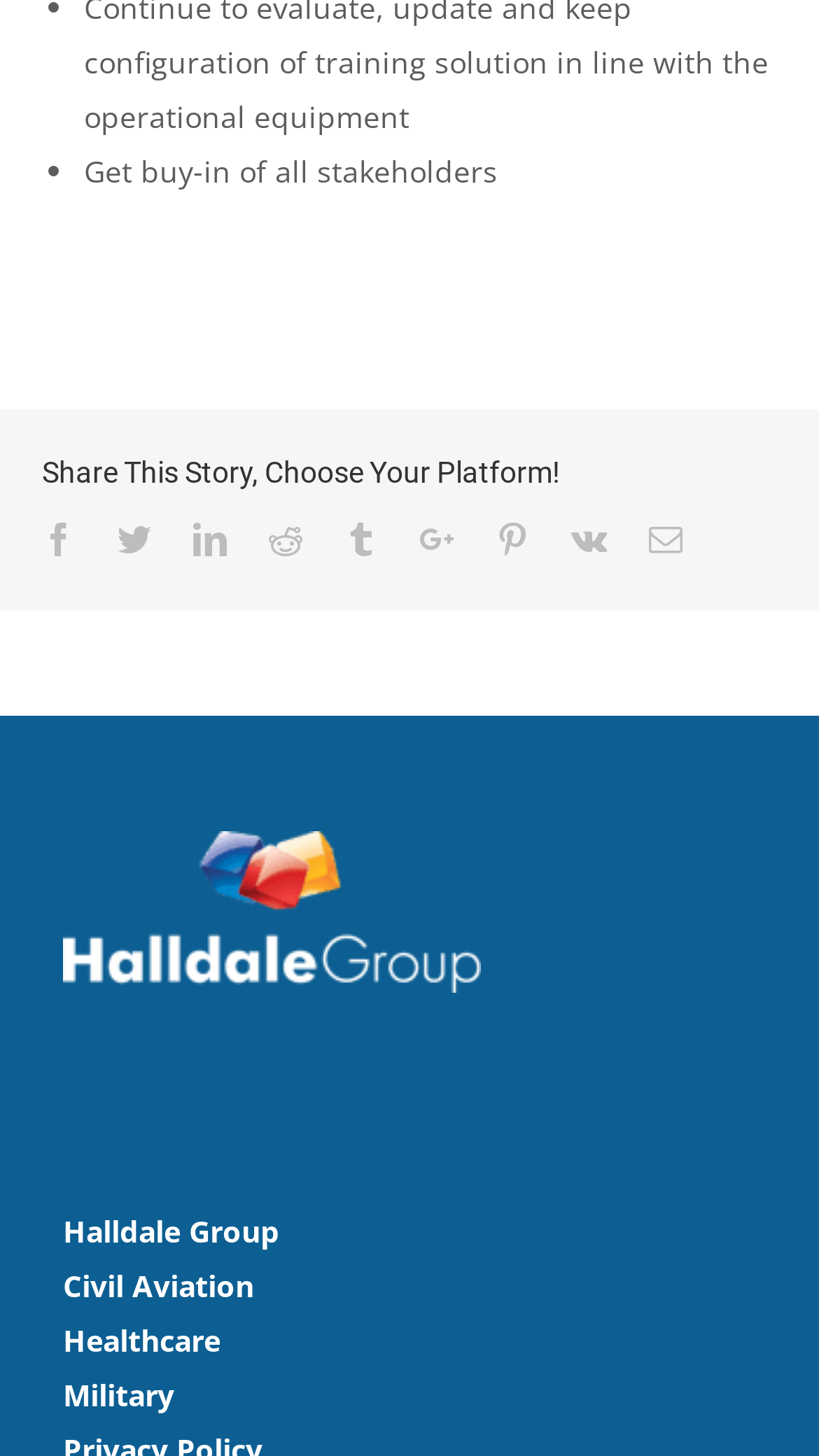Give a one-word or short phrase answer to the question: 
What is the name of the company with an image?

Halldale Group